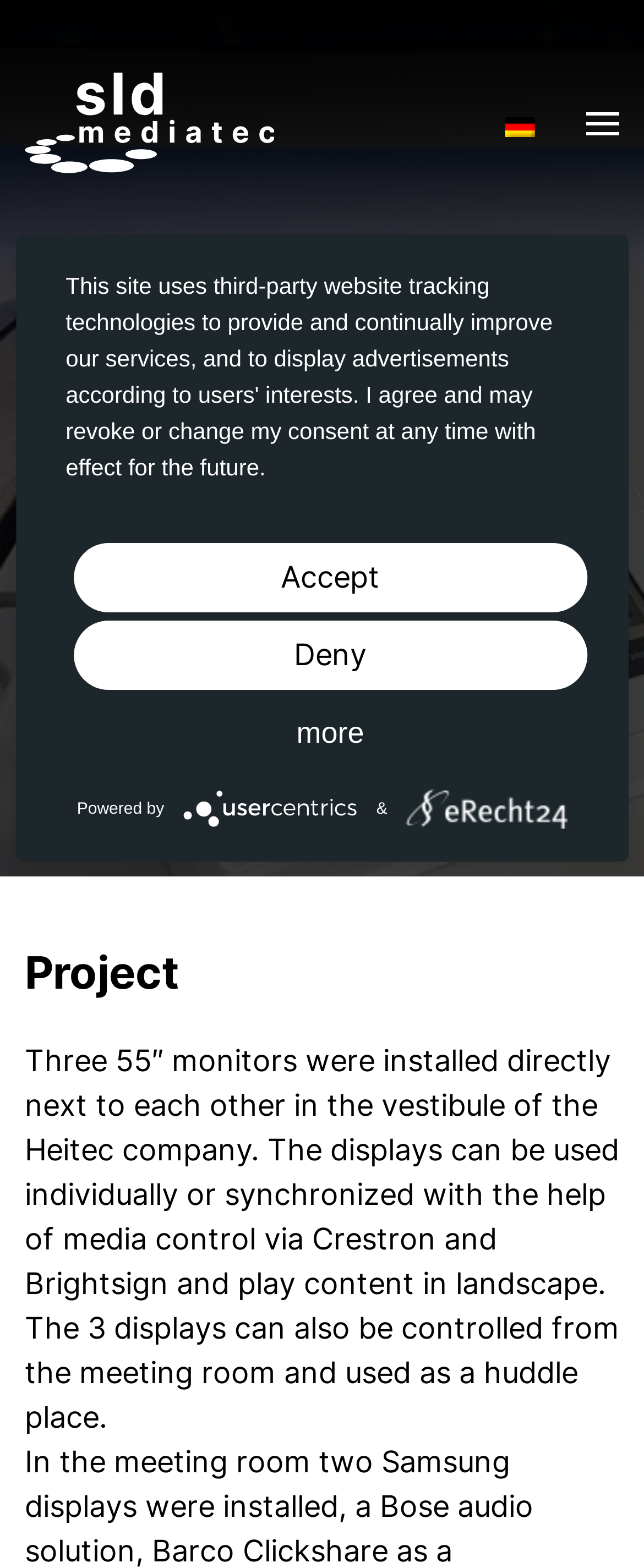What is the purpose of the media control?
Relying on the image, give a concise answer in one word or a brief phrase.

To play content in landscape